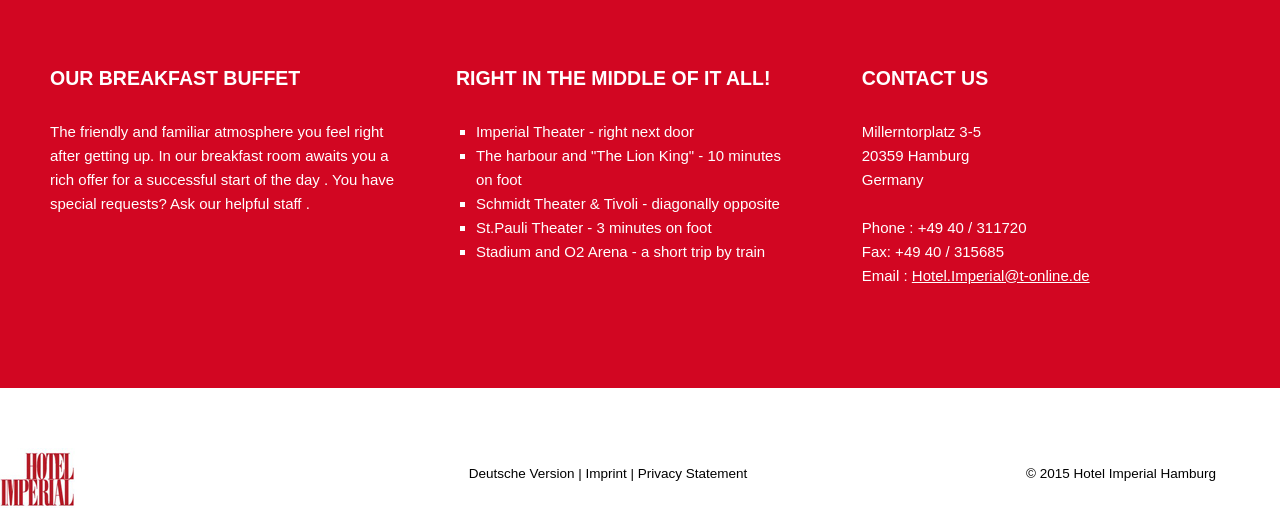Identify the bounding box coordinates for the UI element described as: "Deutsche Version". The coordinates should be provided as four floats between 0 and 1: [left, top, right, bottom].

[0.366, 0.899, 0.449, 0.928]